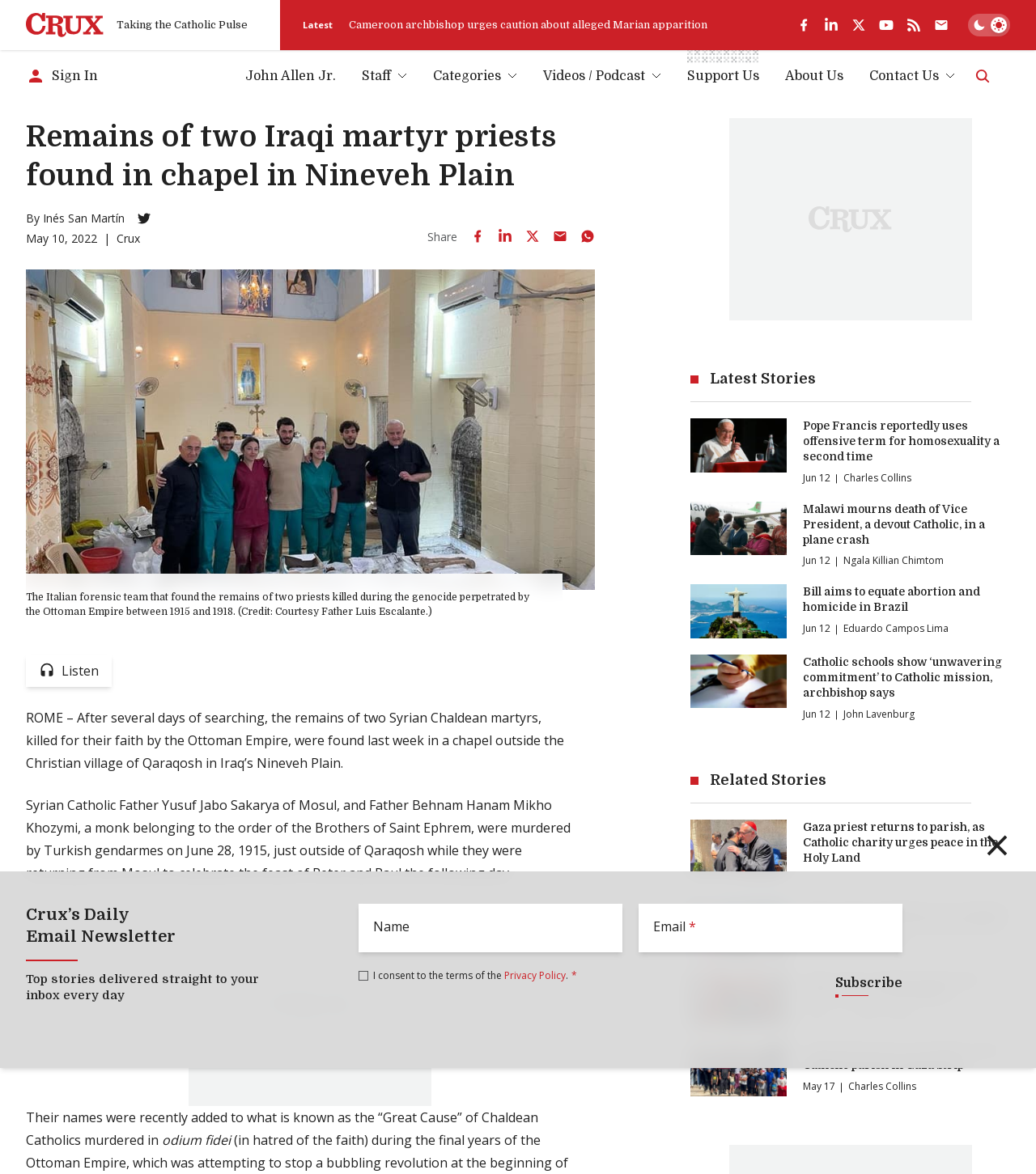Find the bounding box coordinates of the clickable area that will achieve the following instruction: "Search for something".

[0.941, 0.058, 0.956, 0.072]